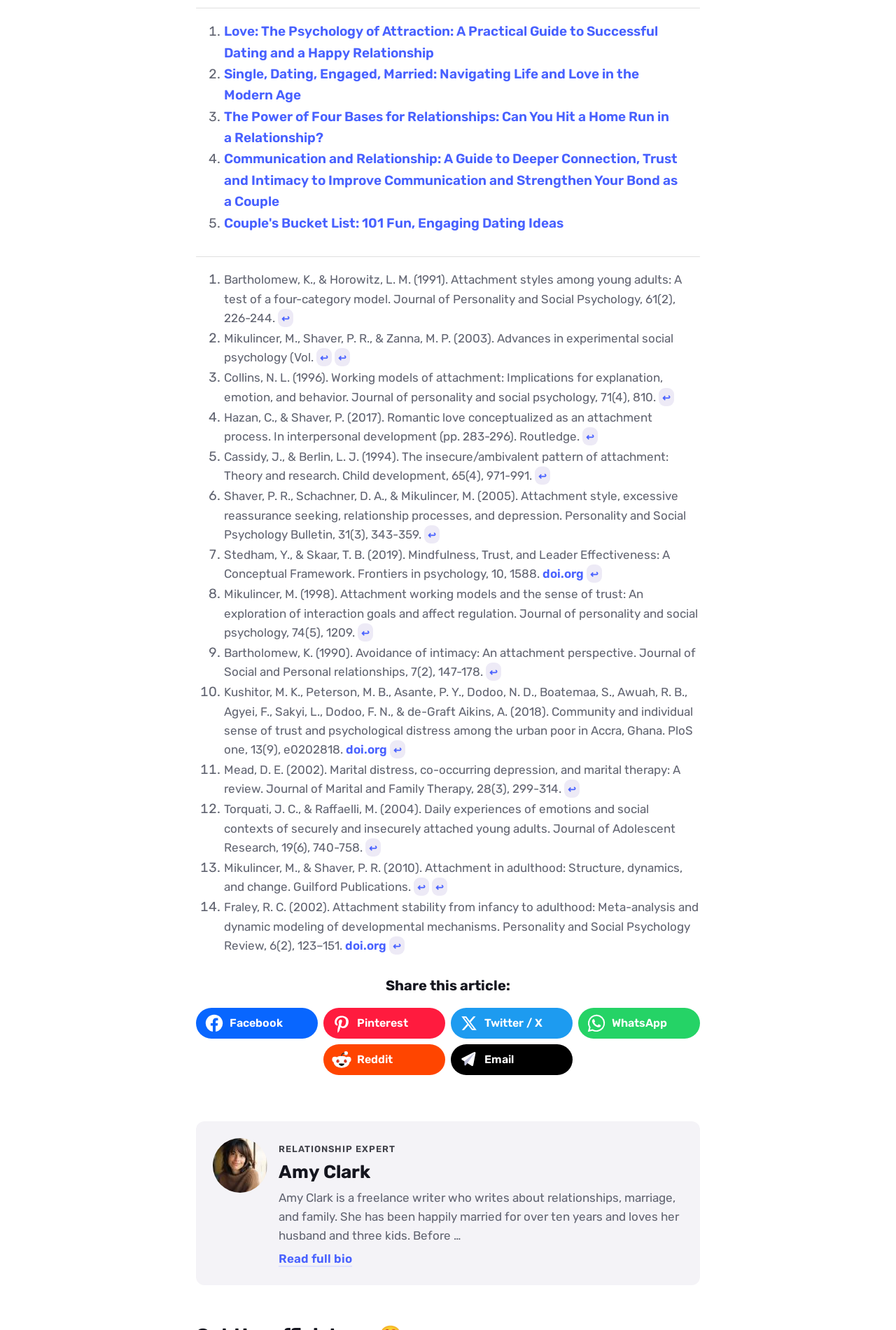Pinpoint the bounding box coordinates of the area that should be clicked to complete the following instruction: "Click on 'Couple's Bucket List: 101 Fun, Engaging Dating Ideas'". The coordinates must be given as four float numbers between 0 and 1, i.e., [left, top, right, bottom].

[0.25, 0.161, 0.629, 0.174]